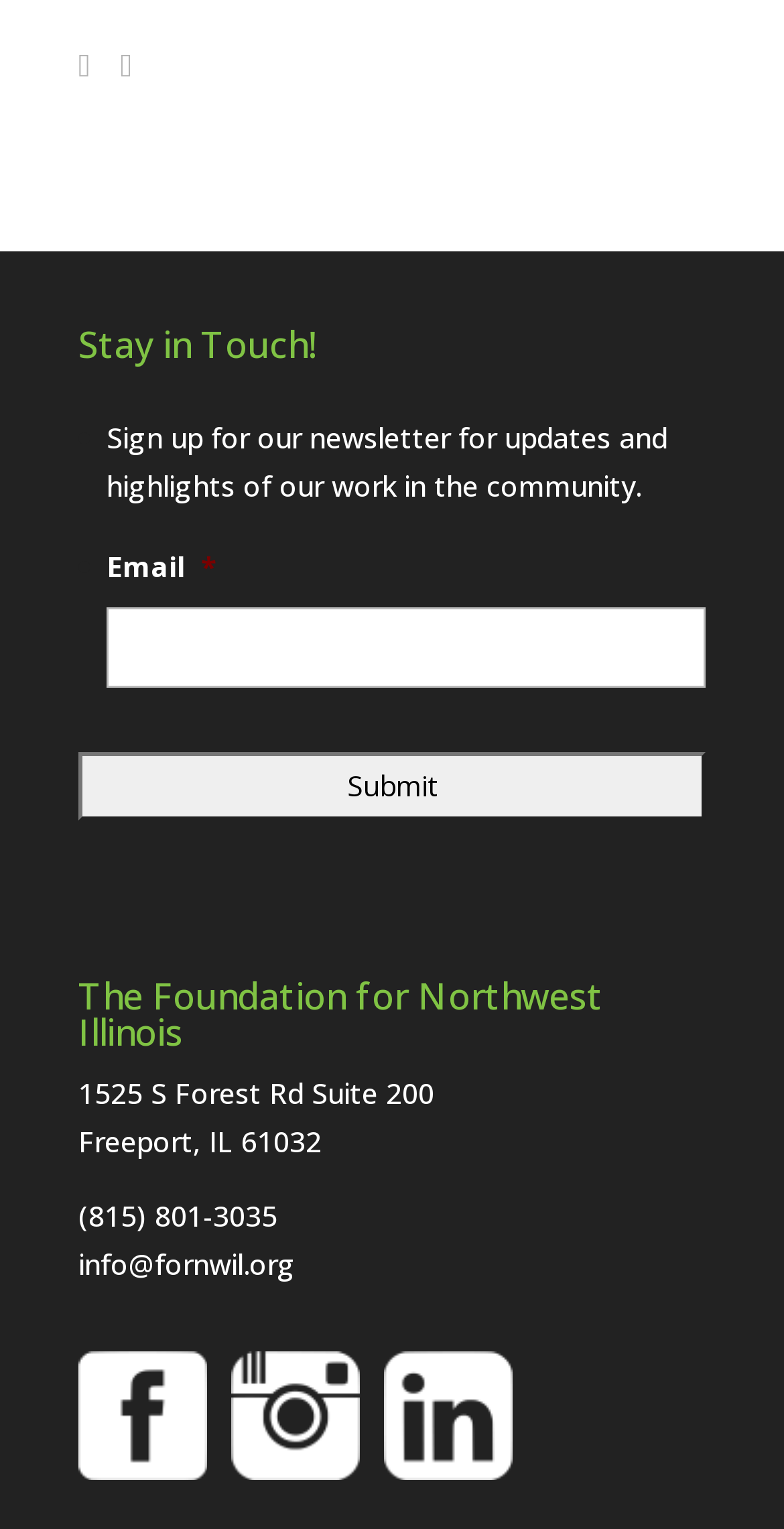Please find the bounding box coordinates for the clickable element needed to perform this instruction: "Click the Submit button".

[0.1, 0.492, 0.9, 0.536]